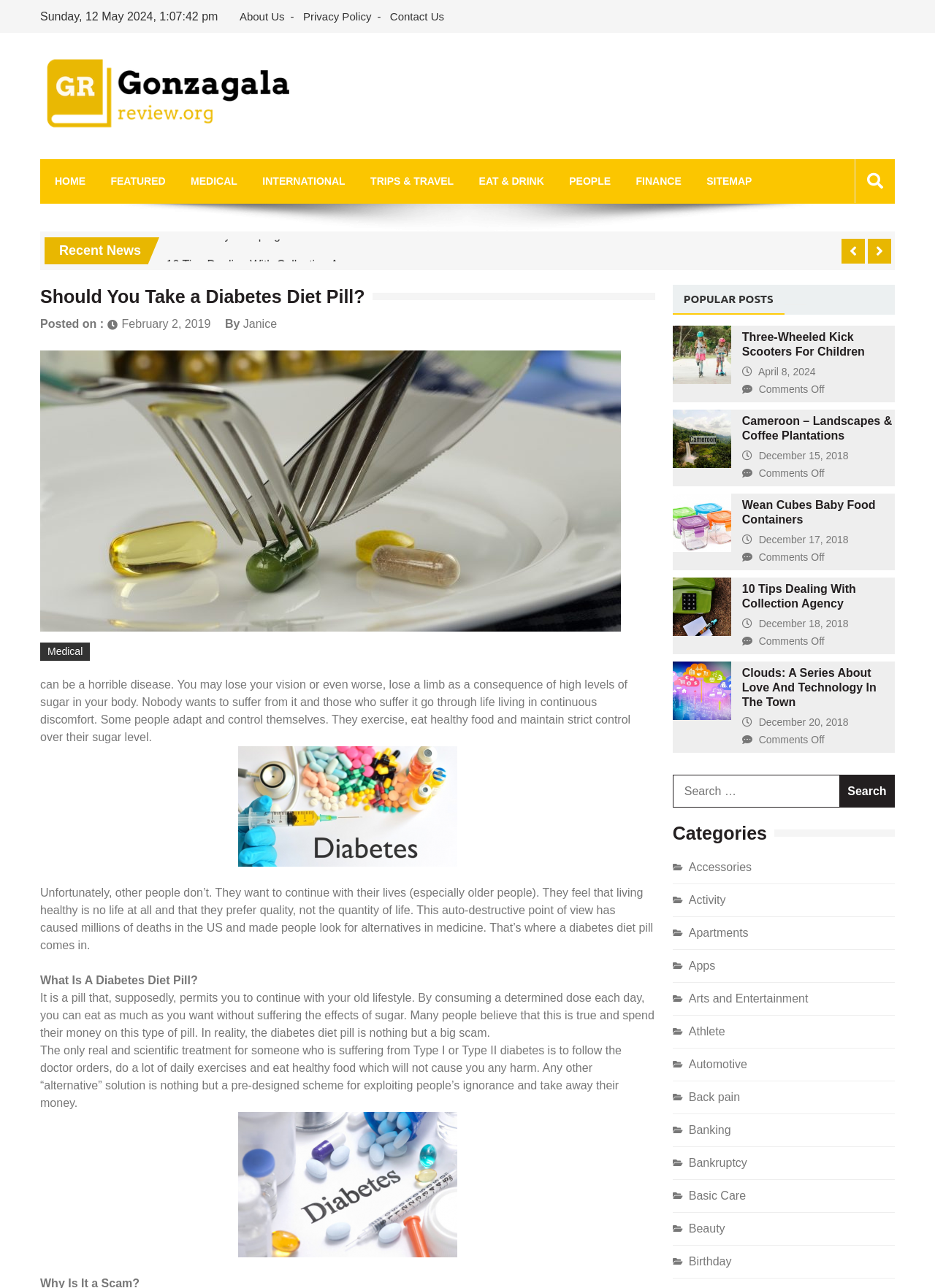Can you specify the bounding box coordinates for the region that should be clicked to fulfill this instruction: "click the 'HOME' link".

[0.059, 0.123, 0.091, 0.158]